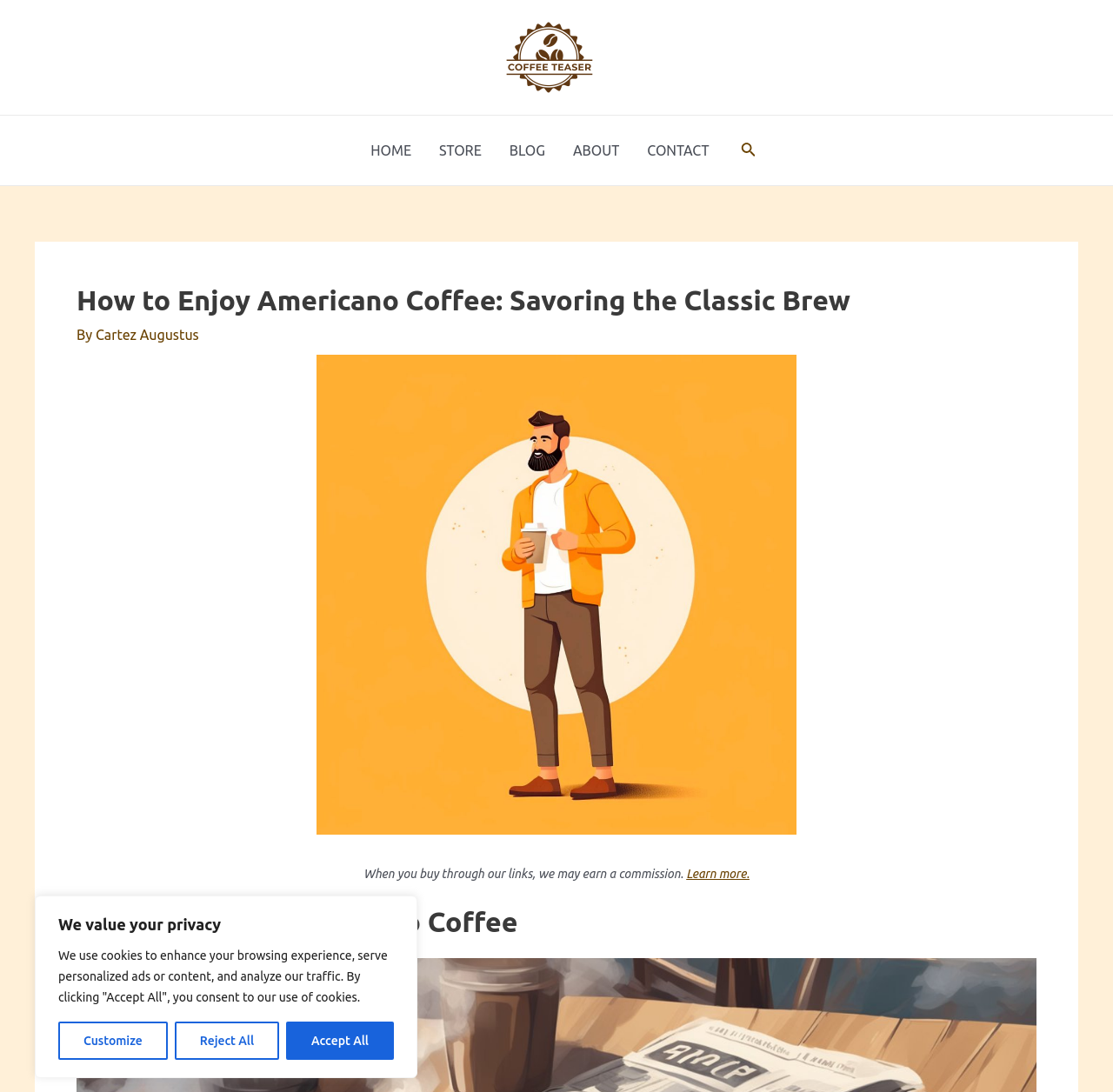Please identify the bounding box coordinates of the clickable area that will fulfill the following instruction: "Click the 'HOME' link". The coordinates should be in the format of four float numbers between 0 and 1, i.e., [left, top, right, bottom].

[0.32, 0.106, 0.382, 0.17]